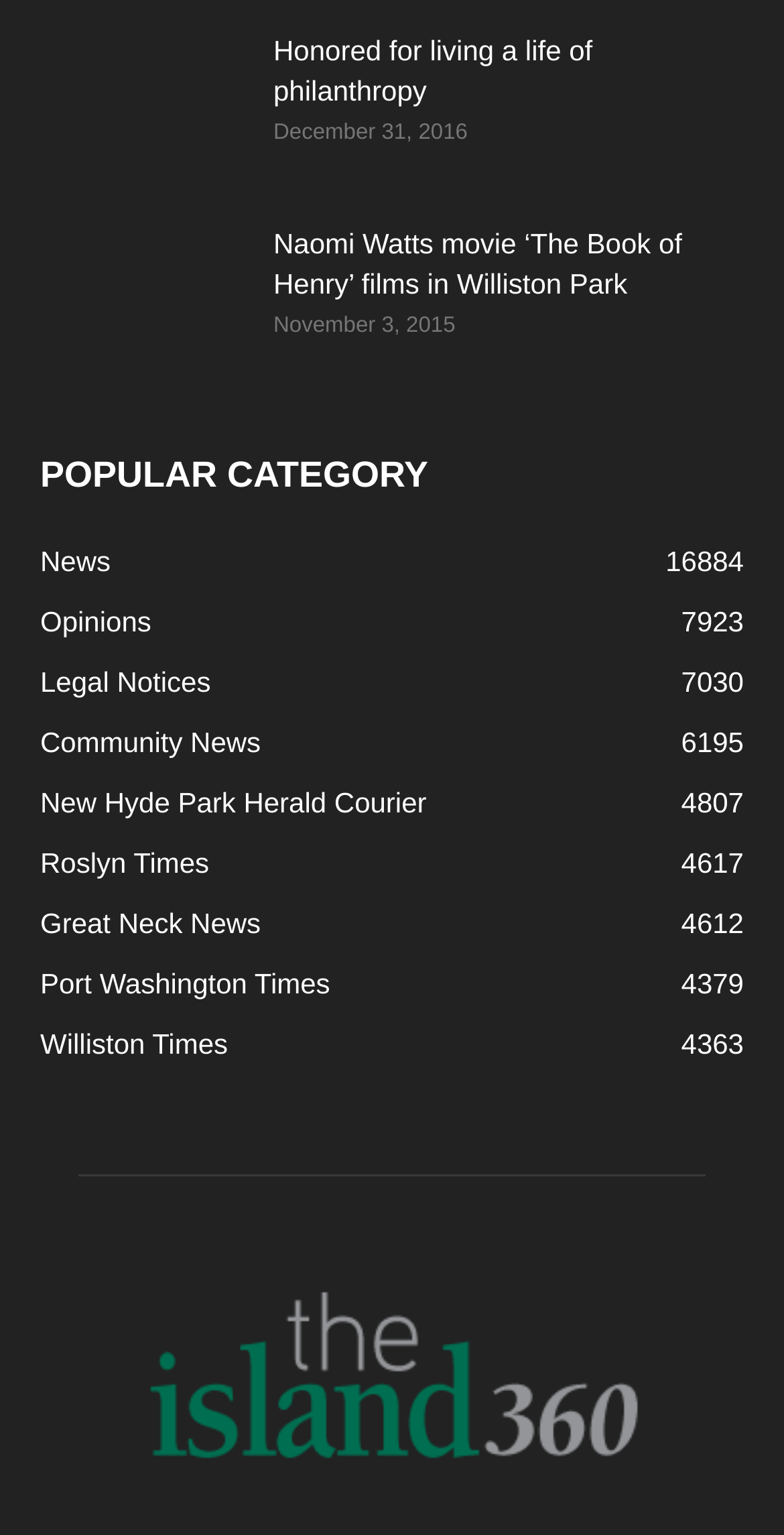Please locate the bounding box coordinates for the element that should be clicked to achieve the following instruction: "Read the article about Honored for living a life of philanthropy". Ensure the coordinates are given as four float numbers between 0 and 1, i.e., [left, top, right, bottom].

[0.349, 0.023, 0.756, 0.07]